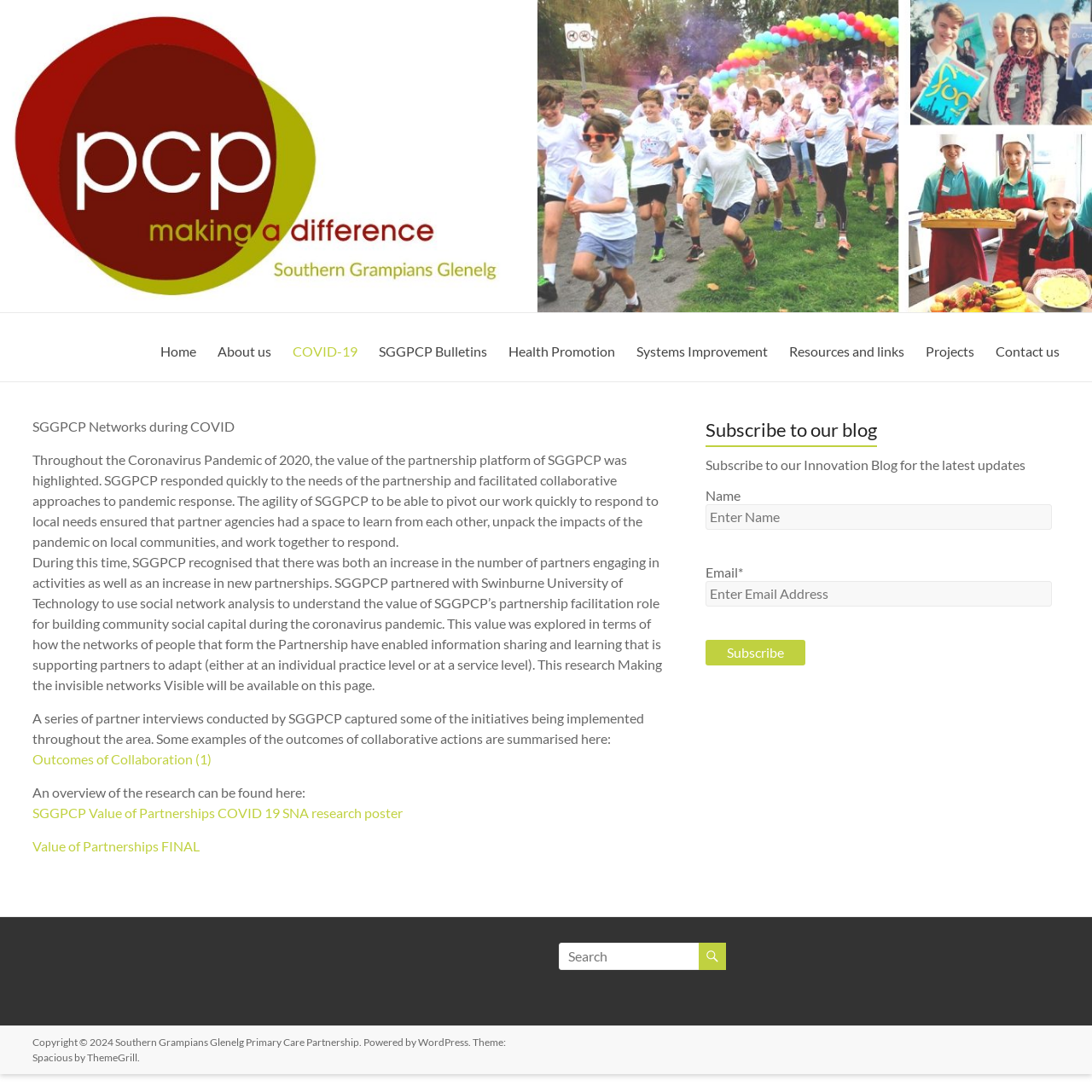Please specify the bounding box coordinates of the region to click in order to perform the following instruction: "Click the 'Home' link".

[0.147, 0.314, 0.179, 0.337]